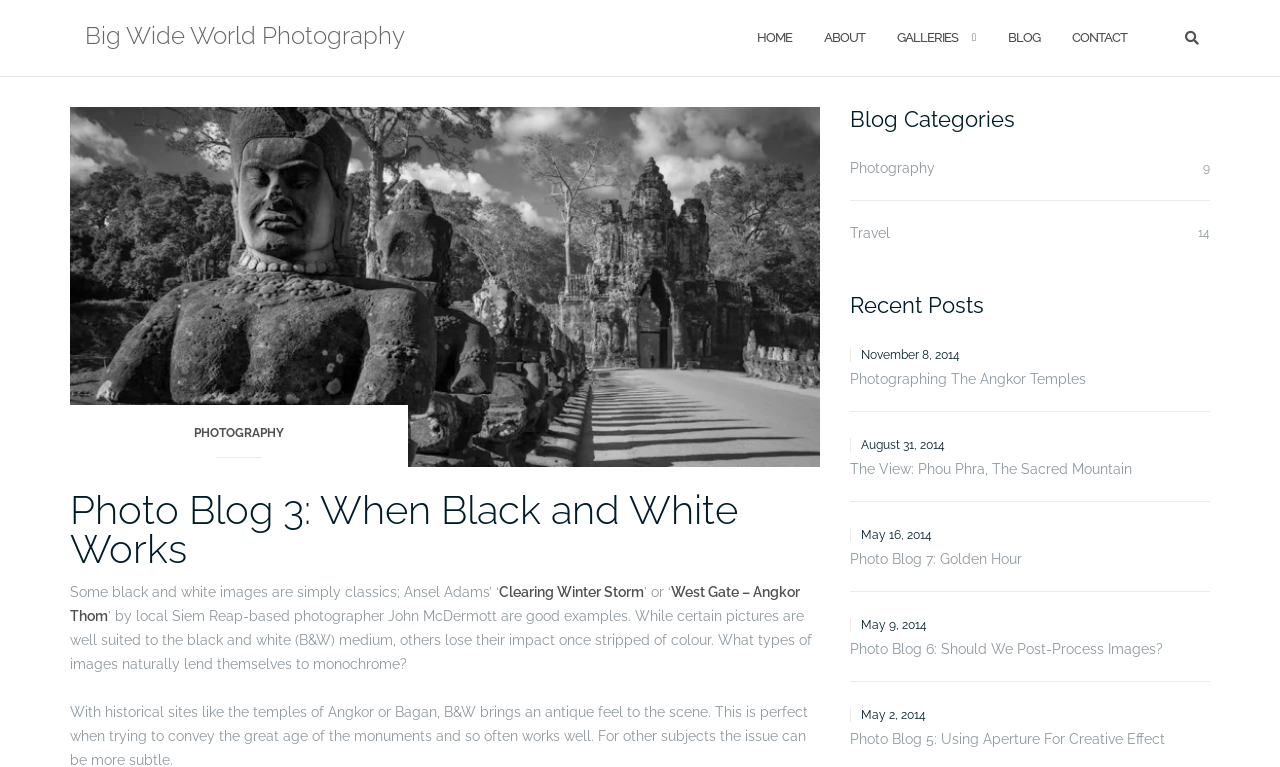Determine the bounding box coordinates of the UI element described by: "Home".

[0.591, 0.014, 0.619, 0.085]